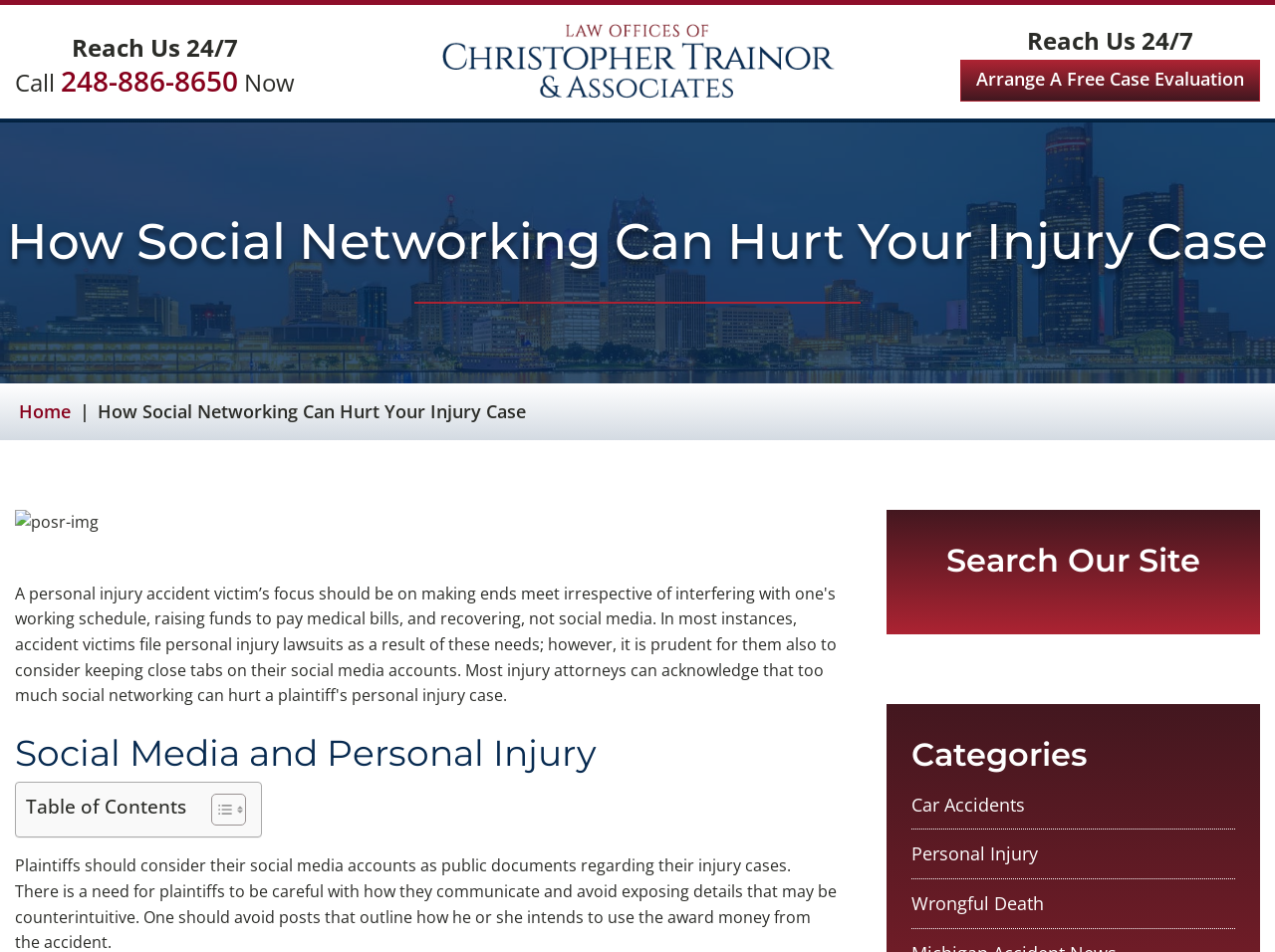Kindly determine the bounding box coordinates of the area that needs to be clicked to fulfill this instruction: "Visit the Health Care Industry page".

None